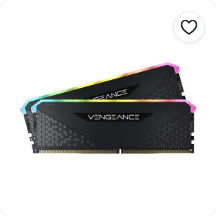Examine the image carefully and respond to the question with a detailed answer: 
How many modules are included in the Corsair VENGEANCE RGB RS 32GB DDR4 DRAM memory kit?

The caption states that the memory kit is 32GB, and it is composed of 2 x 16GB modules, indicating that there are 2 modules included in the kit.